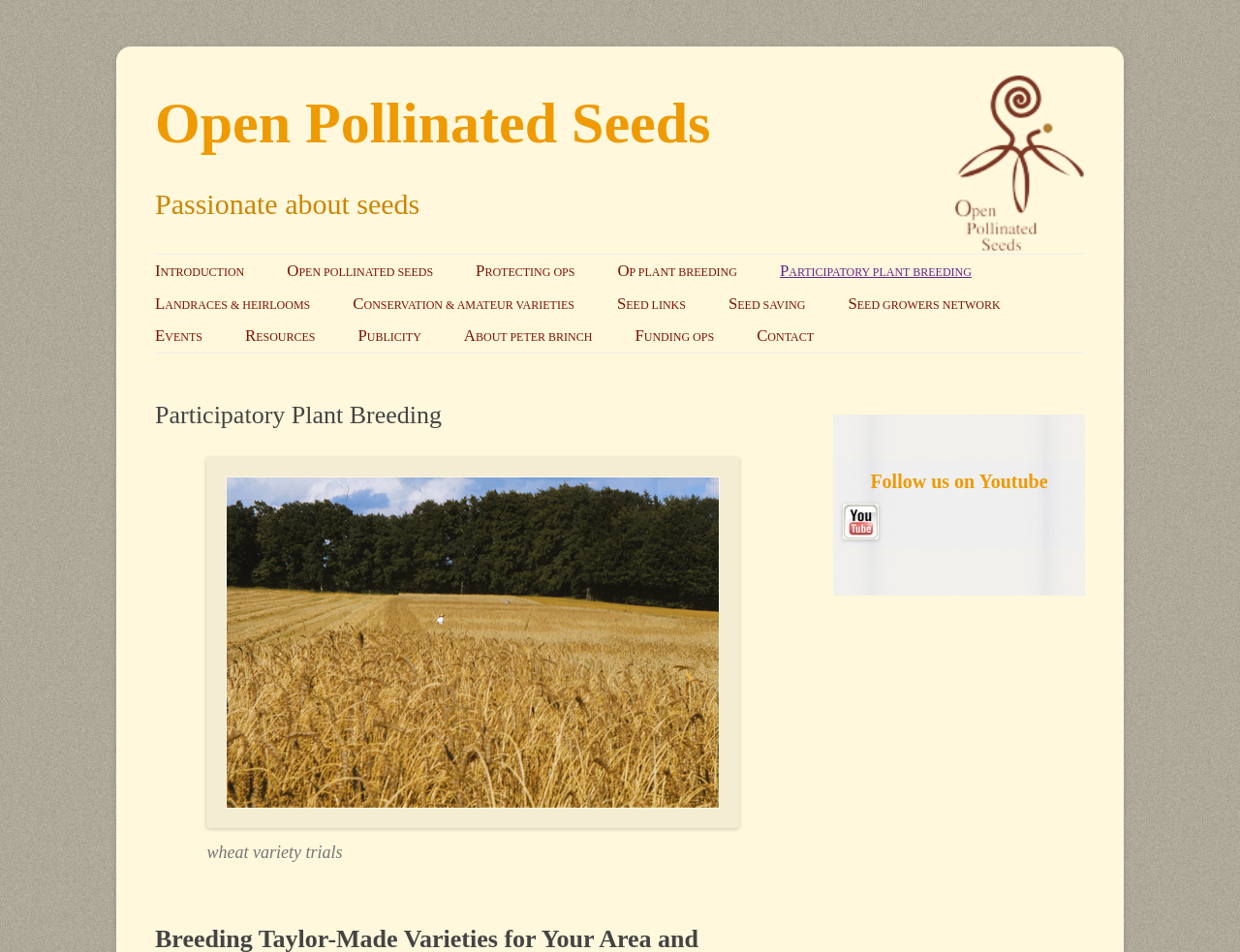Highlight the bounding box coordinates of the element that should be clicked to carry out the following instruction: "Click on Open Pollinated Seeds". The coordinates must be given as four float numbers ranging from 0 to 1, i.e., [left, top, right, bottom].

[0.125, 0.073, 0.573, 0.186]